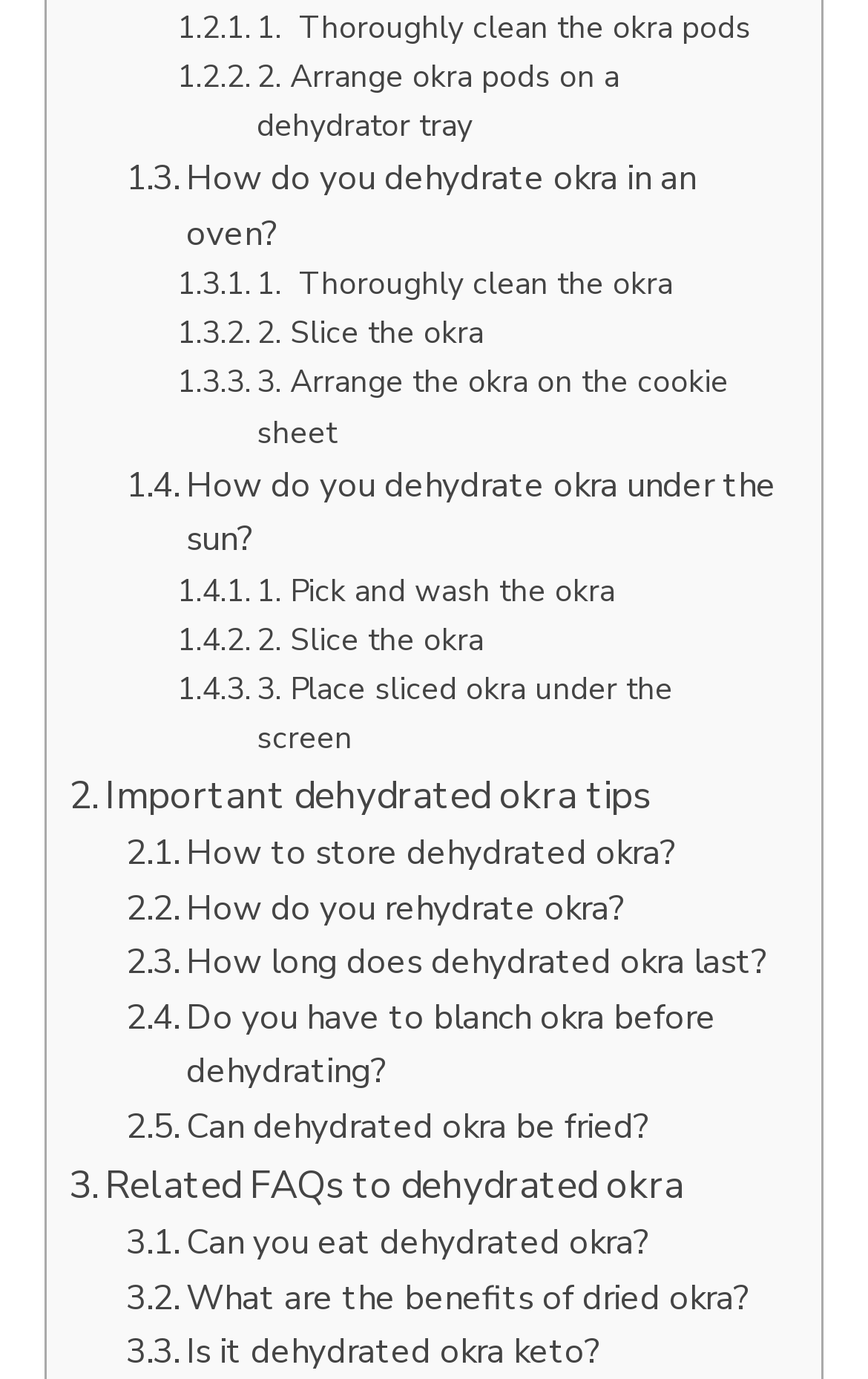What is the last FAQ topic related to dehydrated okra?
Please use the image to deliver a detailed and complete answer.

I looked at the links on the webpage and found that the last FAQ topic is 'What are the benefits of dried okra?' which is located at the bottom of the webpage.